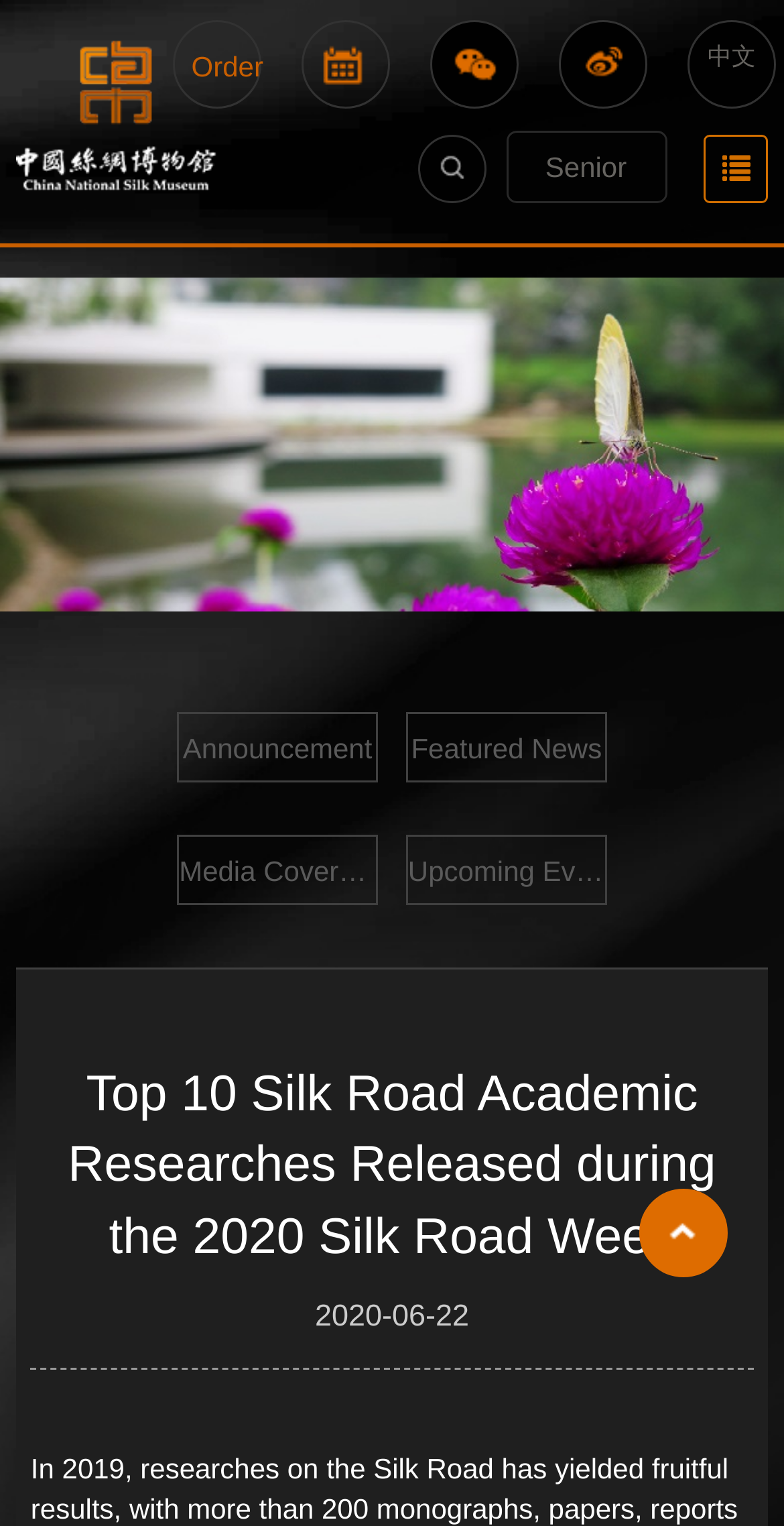Provide your answer in one word or a succinct phrase for the question: 
How many sections are in the bottom navigation bar?

4